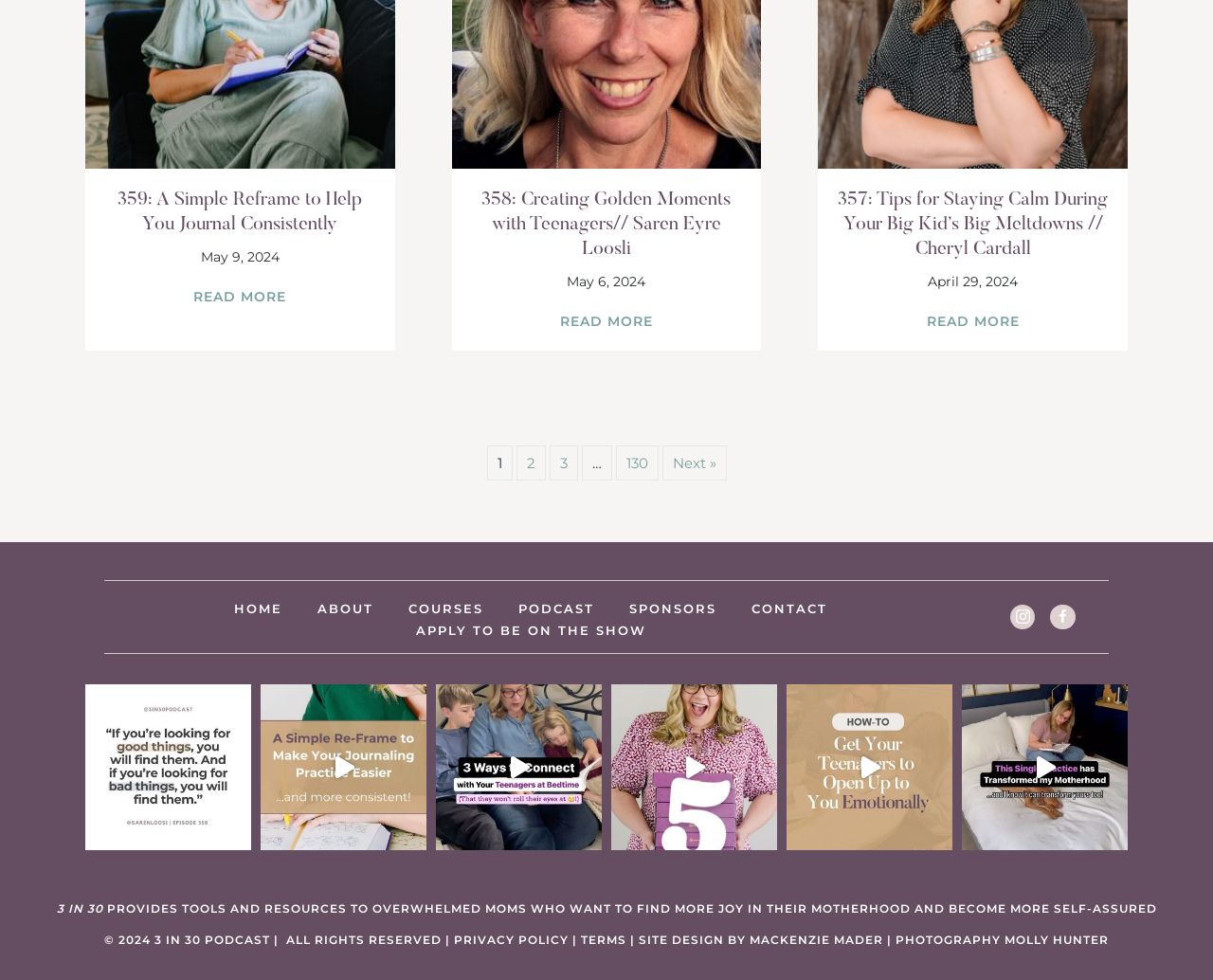Identify the bounding box coordinates of the specific part of the webpage to click to complete this instruction: "Listen to the podcast about Is Positive Journaling Disingenuous?".

[0.07, 0.003, 0.326, 0.021]